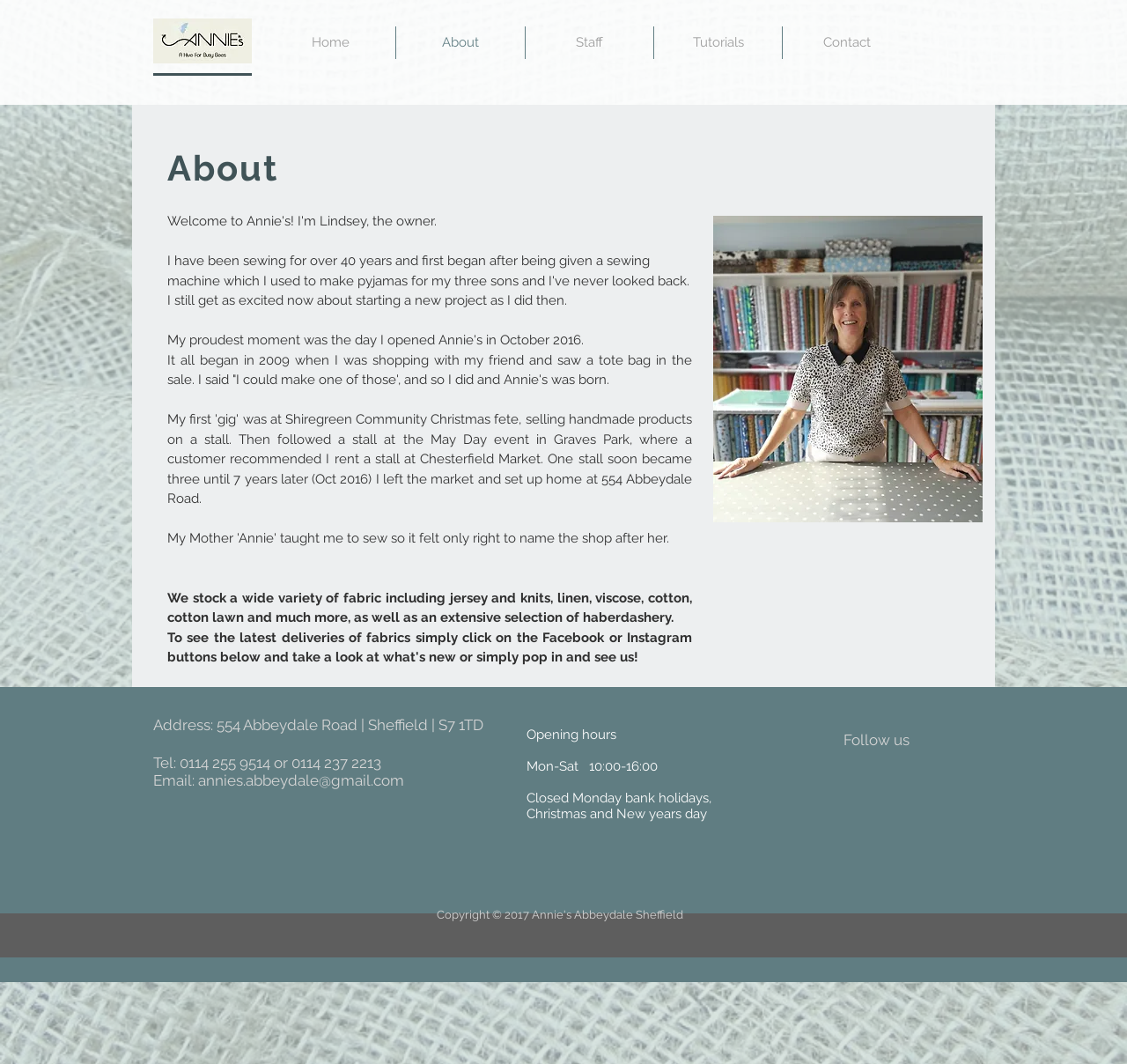What type of products does Annie's sell?
Using the image as a reference, answer the question with a short word or phrase.

Fabric and haberdashery